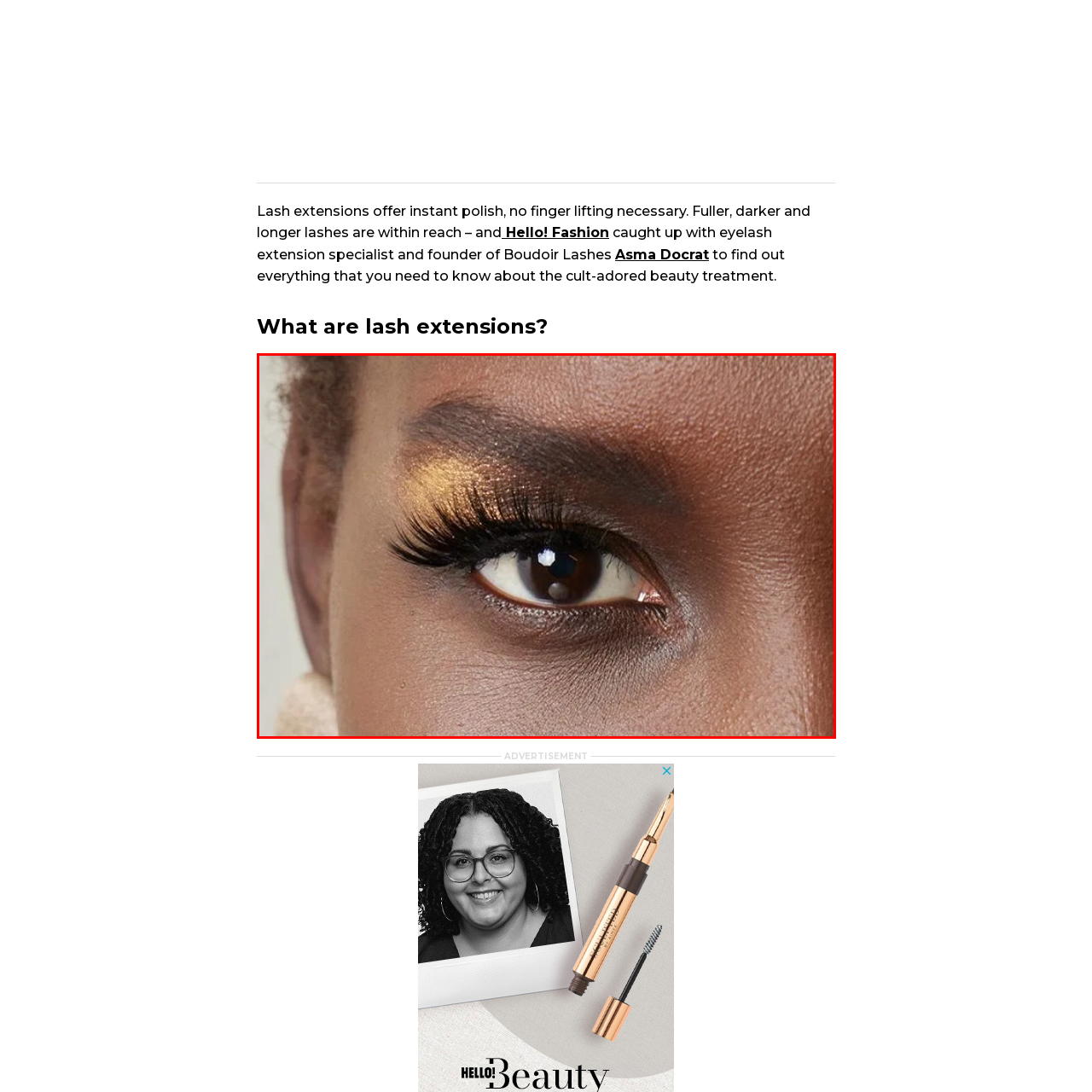Direct your attention to the segment of the image enclosed by the red boundary and answer the ensuing question in detail: What is the effect of the golden shimmer on the eyelid?

According to the caption, the golden shimmer on the eyelid provides a 'beautiful contrast' against the model's deeper skin tone, which means it creates a visually appealing effect.